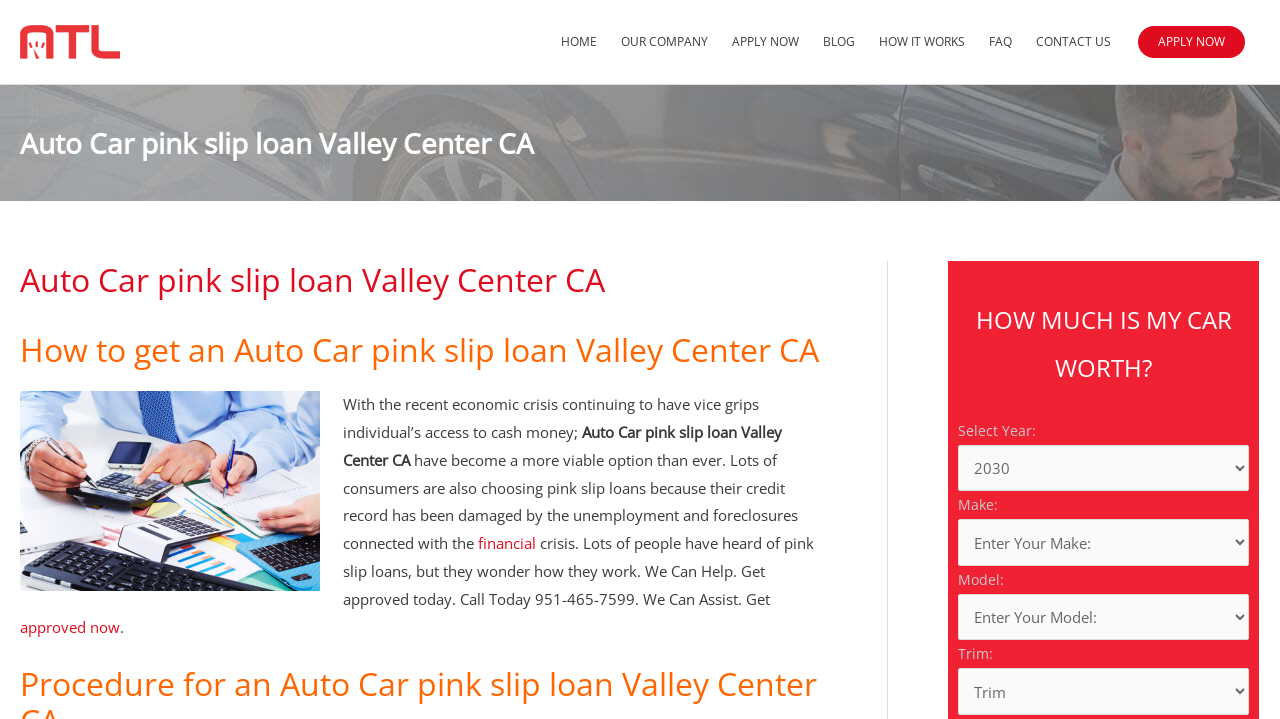What is the phone number to call for getting approved today?
Using the image, provide a concise answer in one word or a short phrase.

951-465-7599